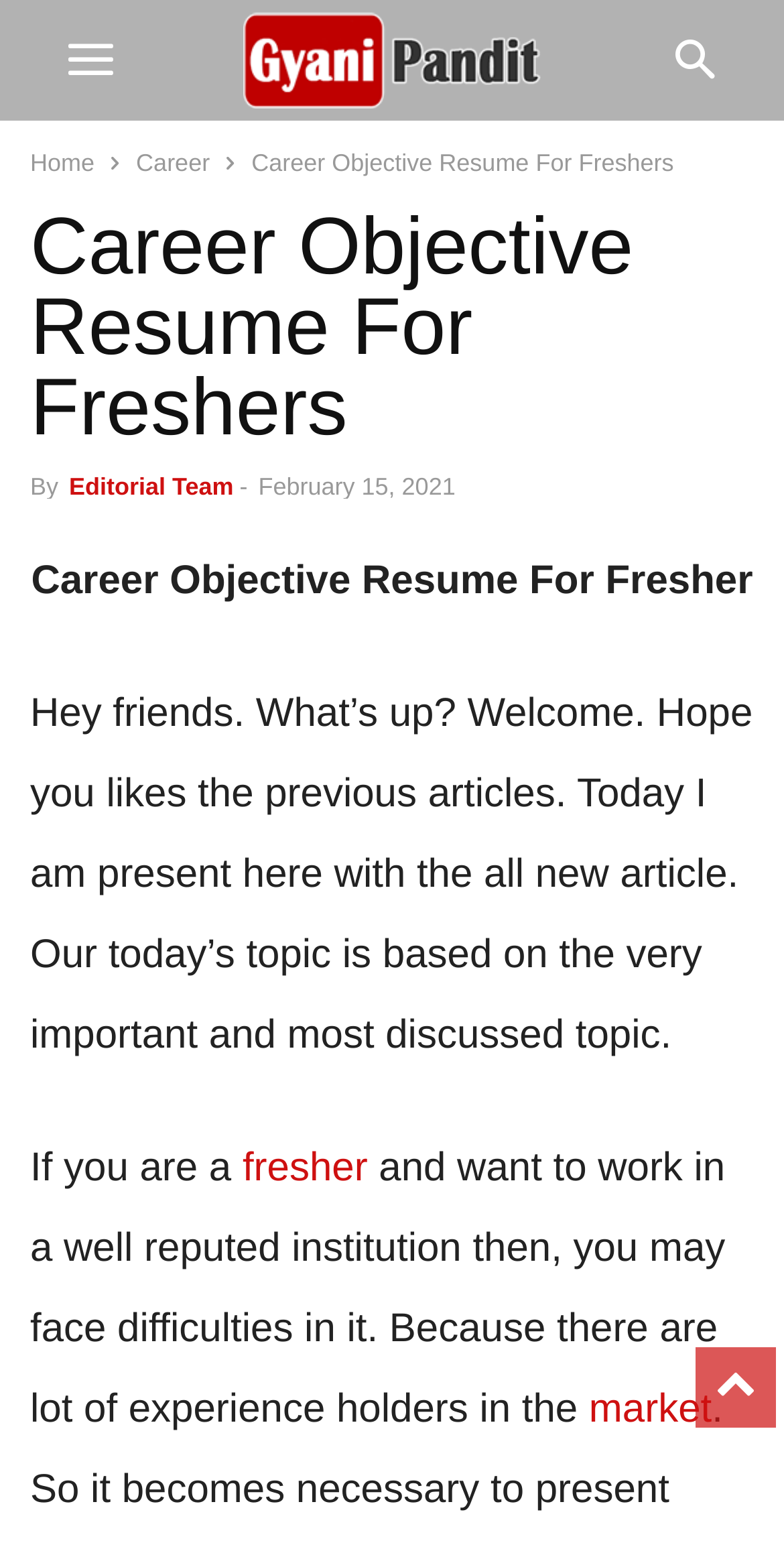Give a one-word or short phrase answer to the question: 
What is the topic of the article?

Career Objective Resume For Freshers